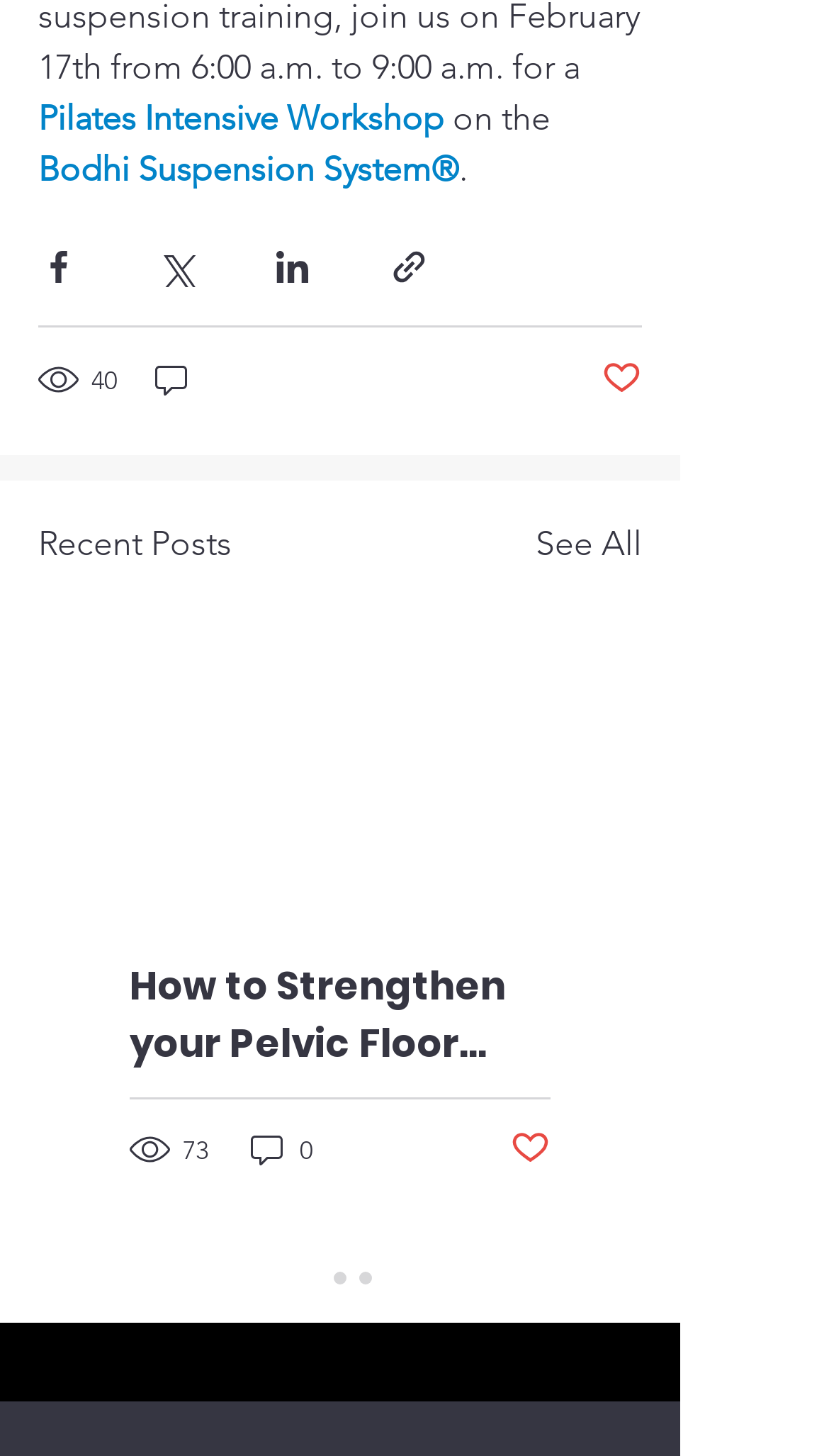Locate the bounding box coordinates of the clickable region necessary to complete the following instruction: "View recent posts". Provide the coordinates in the format of four float numbers between 0 and 1, i.e., [left, top, right, bottom].

[0.046, 0.357, 0.279, 0.392]